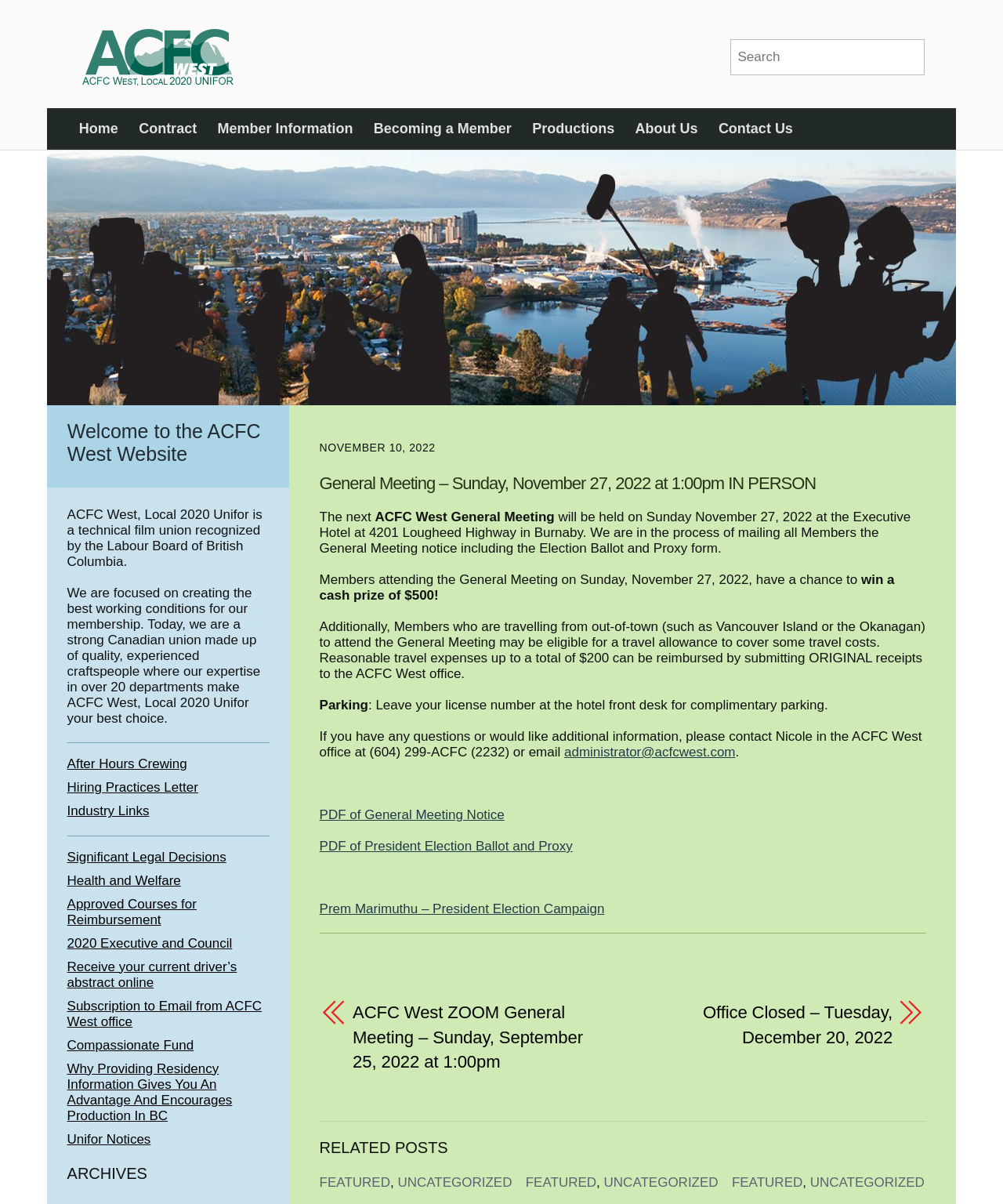How can out-of-town members be reimbursed for travel expenses?
Using the image as a reference, give a one-word or short phrase answer.

By submitting original receipts to the ACFC West office